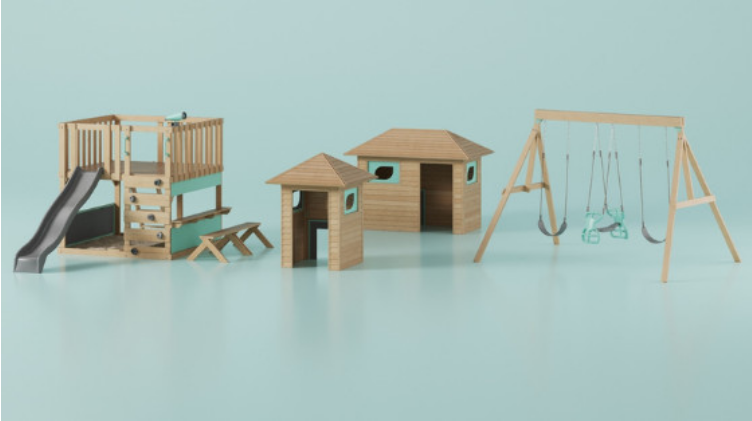What is the focus of the company that designed the playset?
Can you give a detailed and elaborate answer to the question?

According to the caption, the company Spimbey is 'focused on innovative and ethical play furniture', indicating that their primary focus is on designing and creating play furniture that is both innovative and ethical.